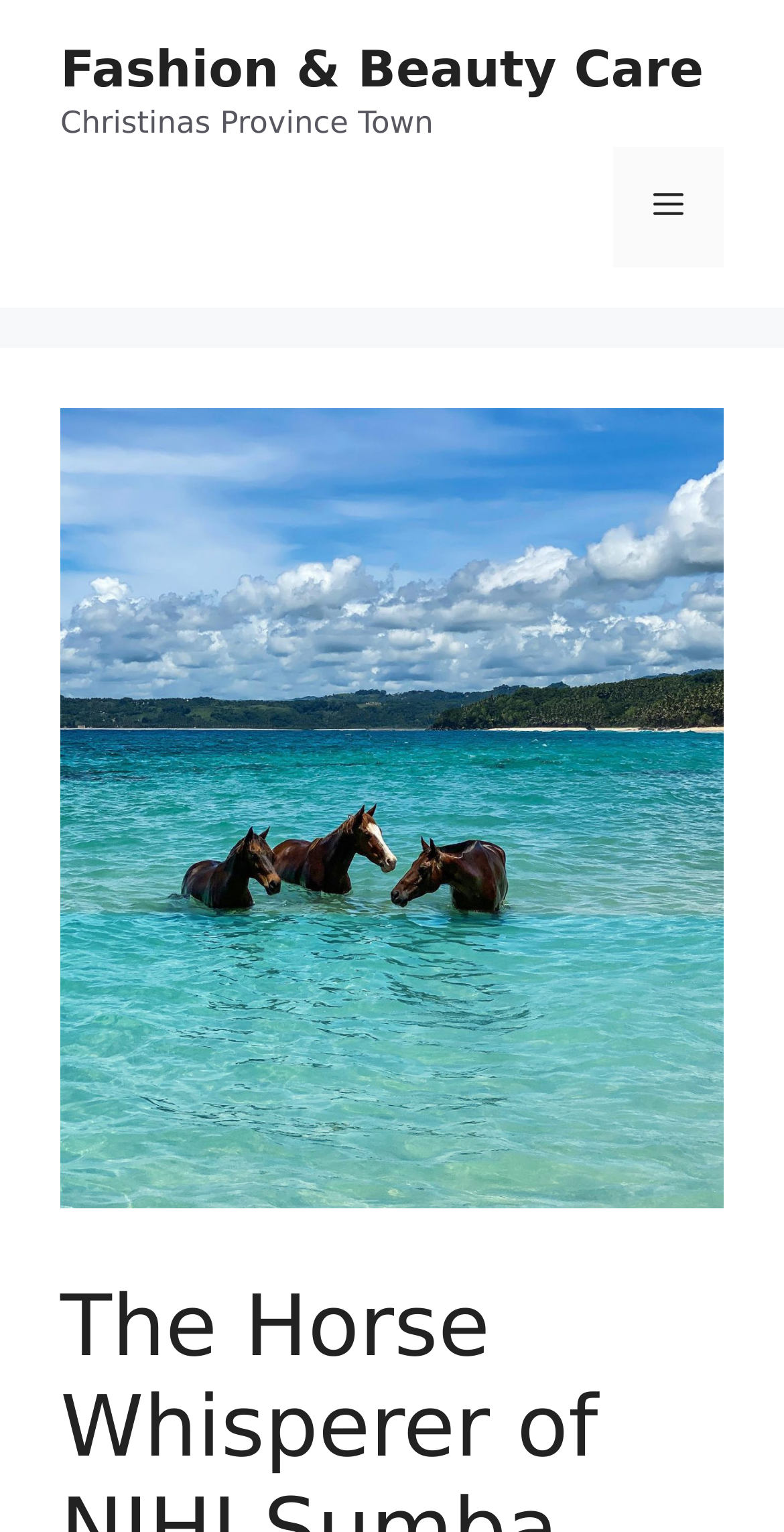Please identify the primary heading on the webpage and return its text.

The Horse Whisperer of NIHI Sumba, Indonesia